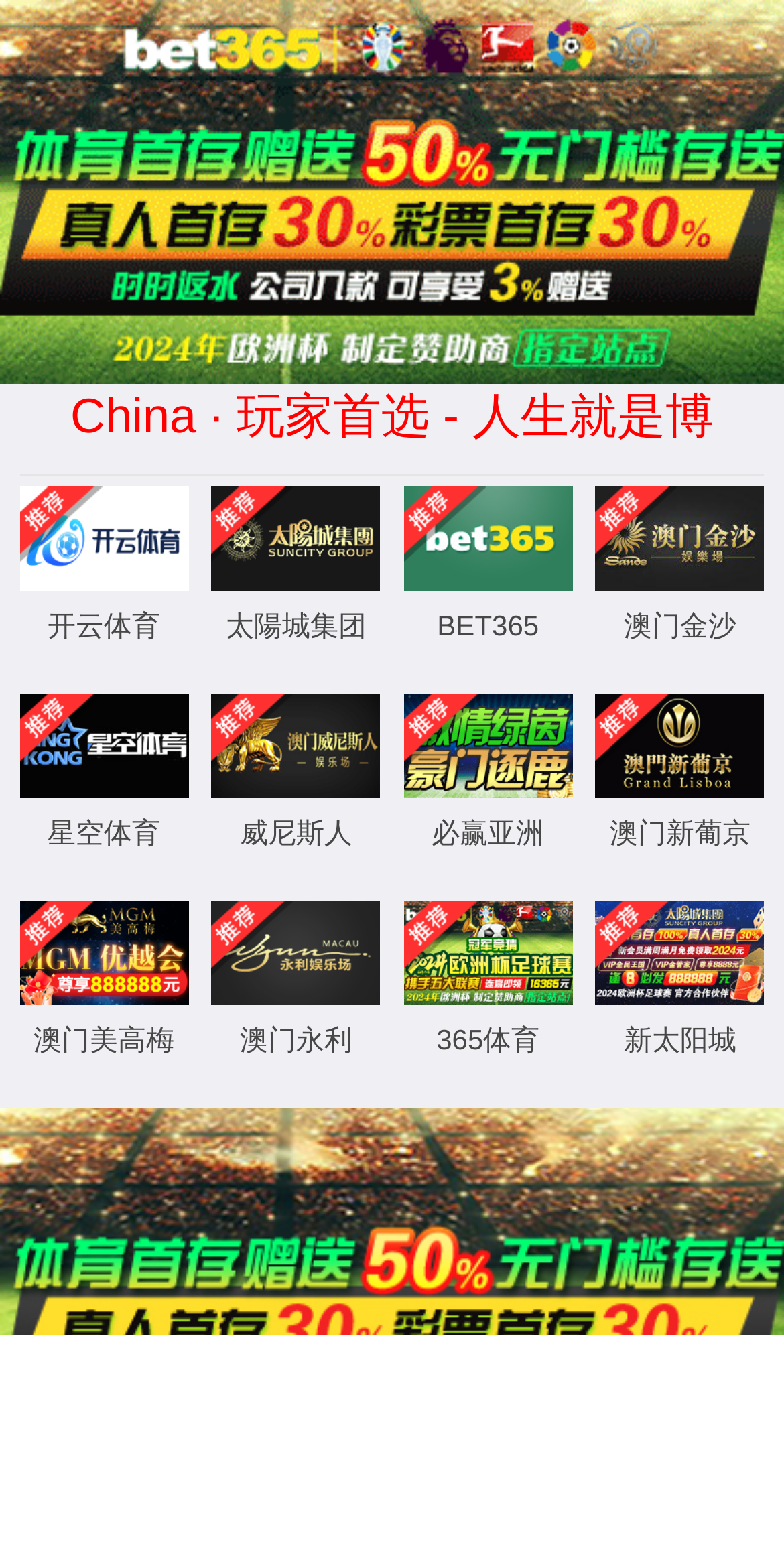Find the bounding box of the UI element described as: "leyu·乐鱼全站(中国)官网登录-最新App Store". The bounding box coordinates should be given as four float values between 0 and 1, i.e., [left, top, right, bottom].

[0.0, 0.005, 0.935, 0.094]